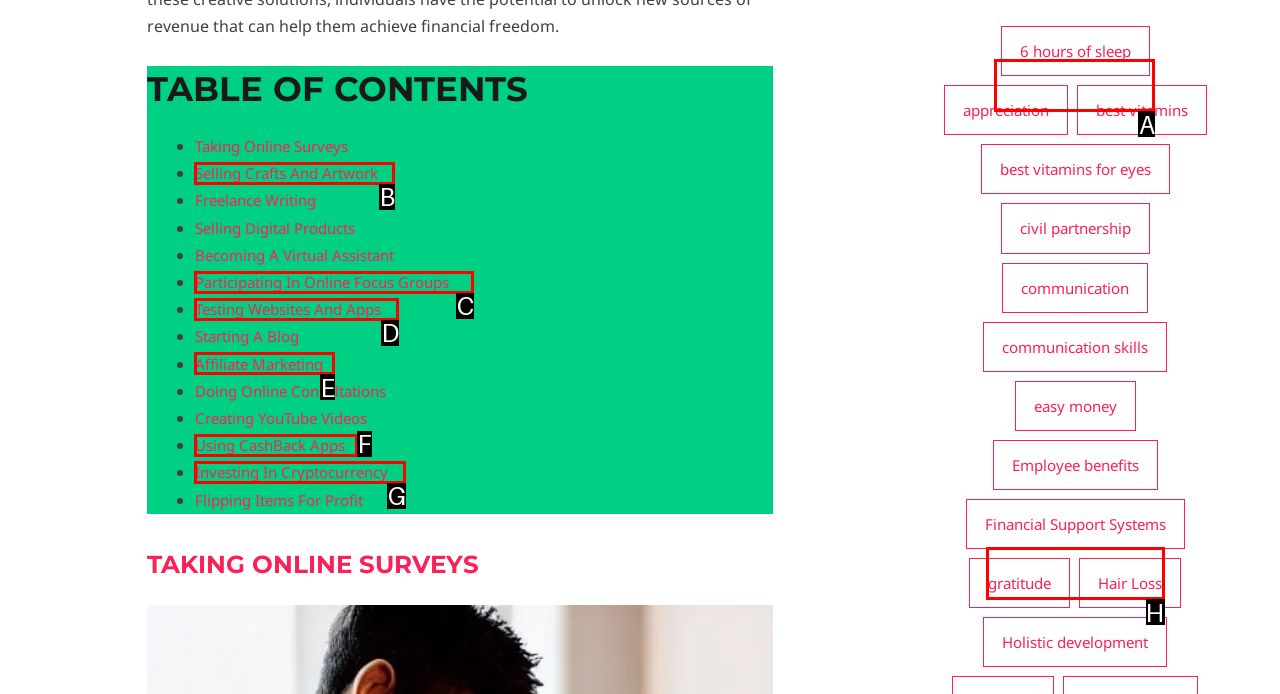Select the proper HTML element to perform the given task: Click on '6 hours of sleep' Answer with the corresponding letter from the provided choices.

A